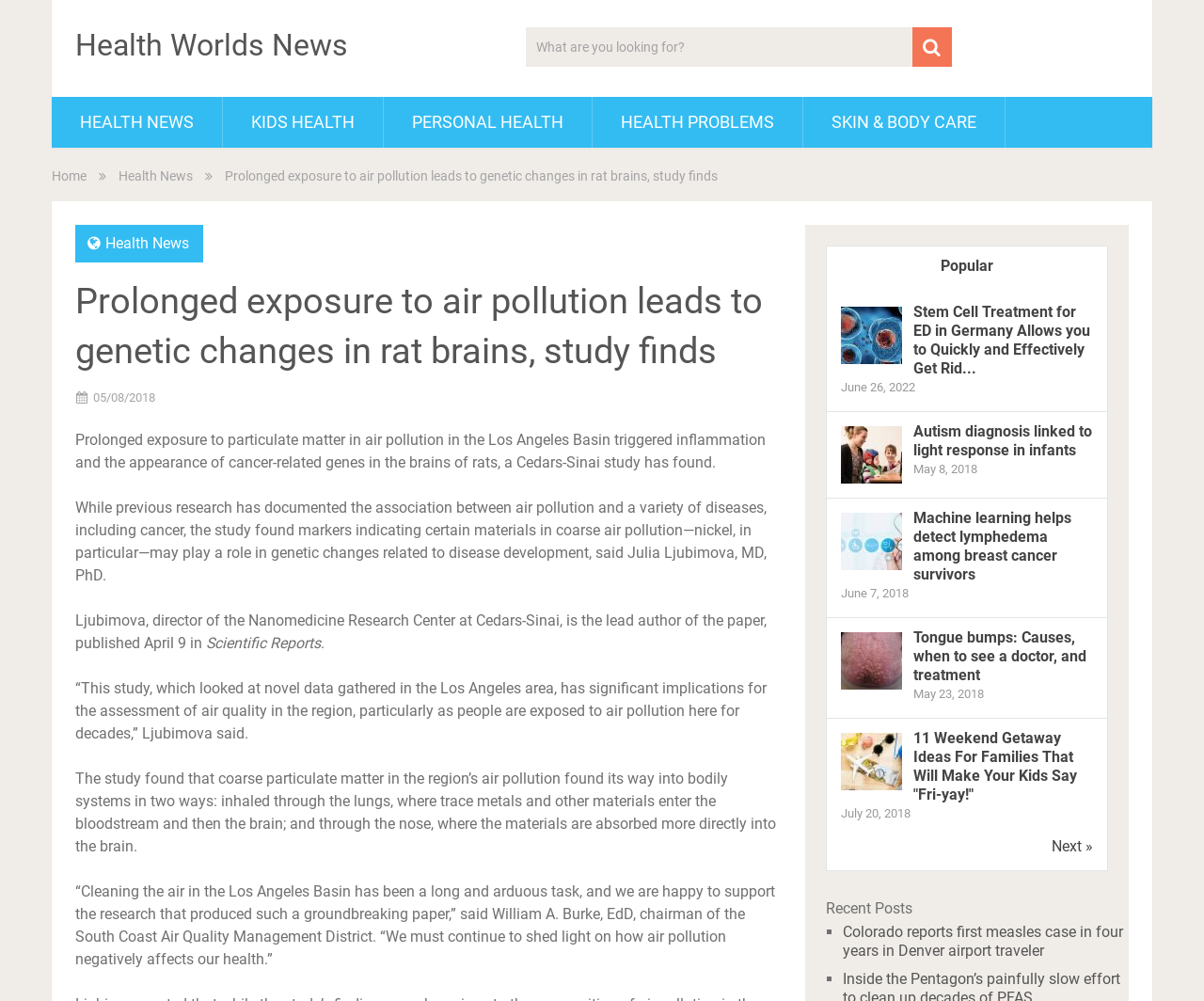What is the date of the article 'Autism diagnosis linked to light response in infants'?
Please provide a comprehensive answer based on the contents of the image.

I found the answer by looking at the date listed next to the link 'Autism diagnosis linked to light response in infants' in the 'Recent Posts' section. The date is displayed as 'May 8, 2018'.